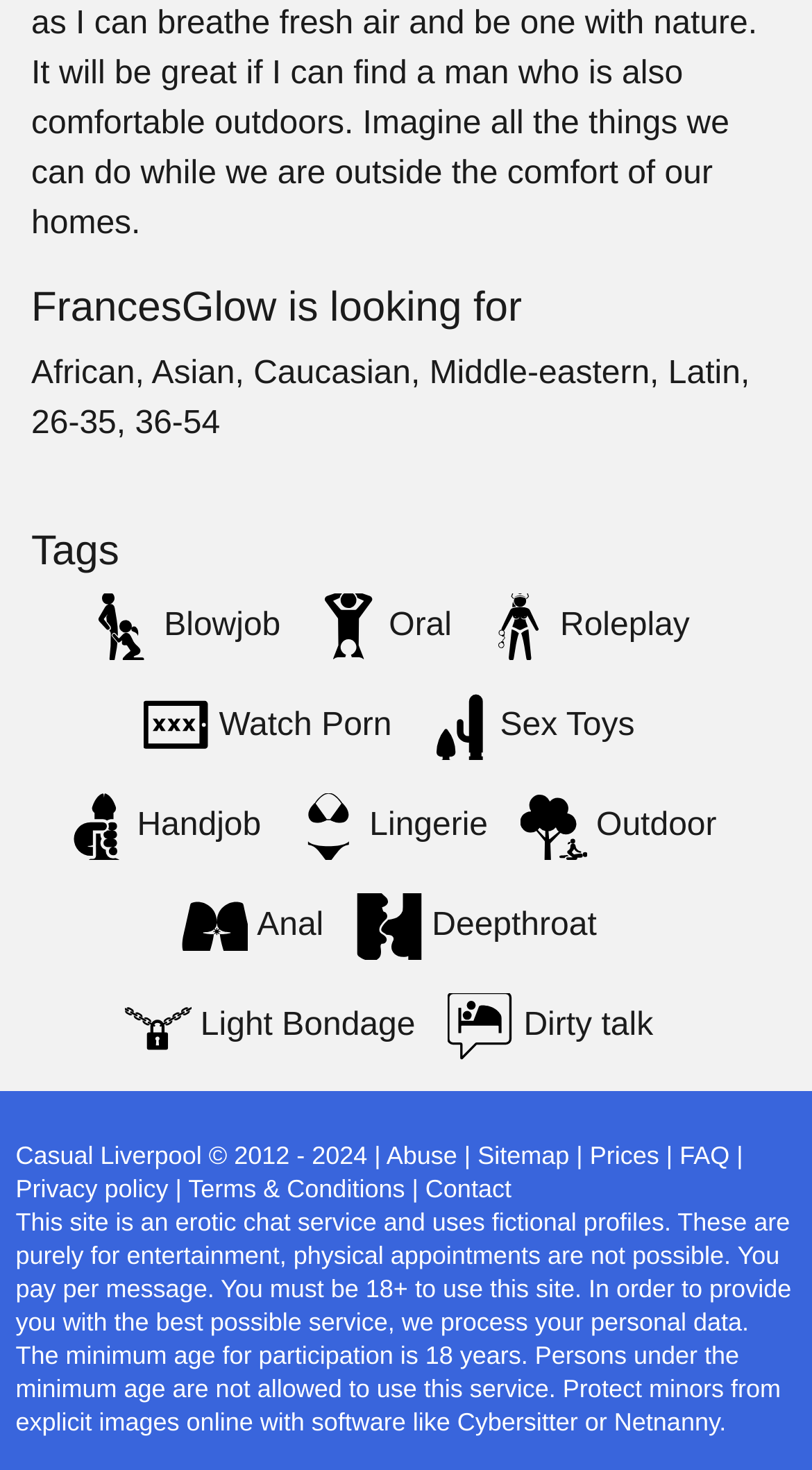Provide the bounding box coordinates in the format (top-left x, top-left y, bottom-right x, bottom-right y). All values are floating point numbers between 0 and 1. Determine the bounding box coordinate of the UI element described as: Privacy policy

[0.019, 0.799, 0.207, 0.819]